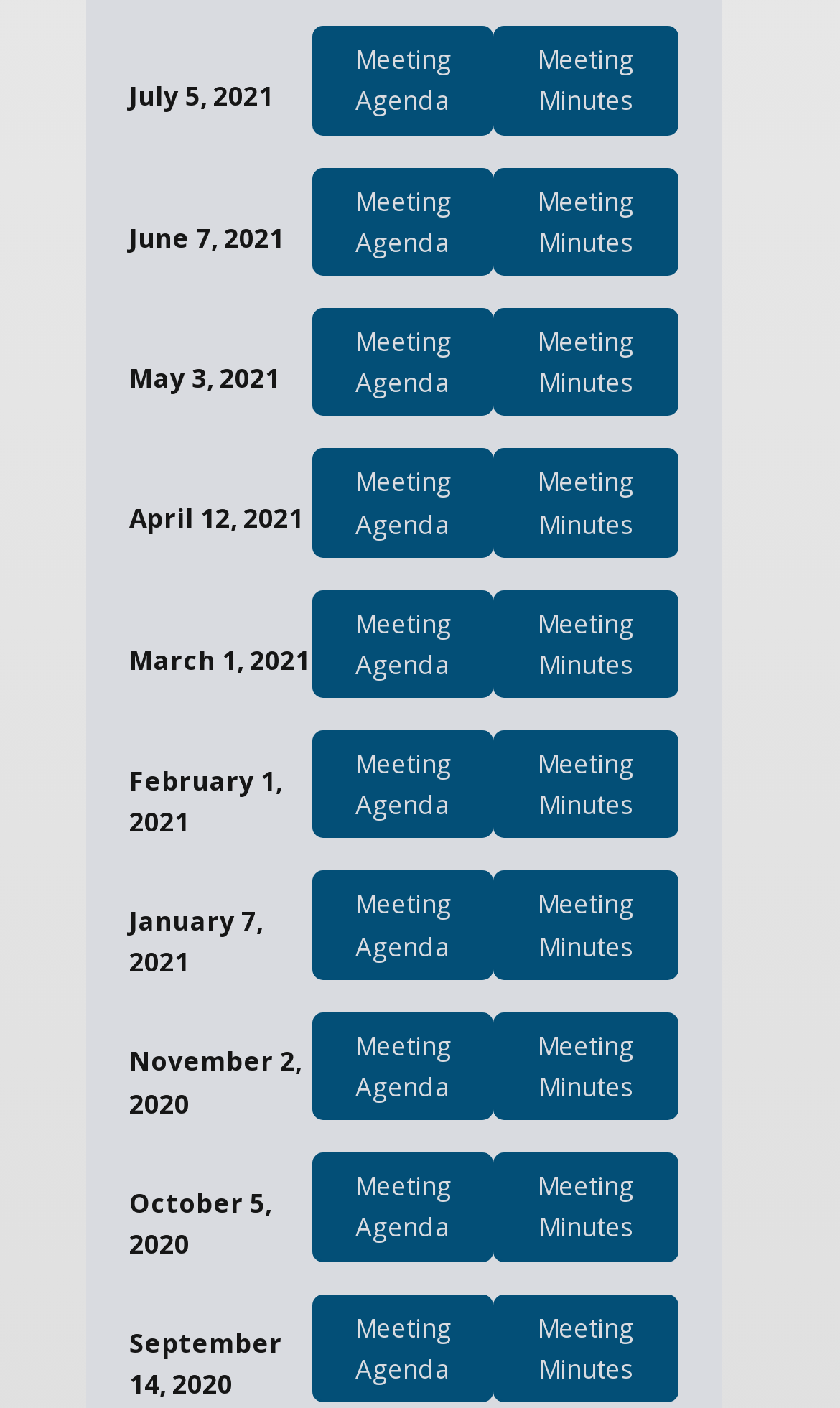Locate the bounding box coordinates of the area that needs to be clicked to fulfill the following instruction: "view meeting agenda for March 1, 2021". The coordinates should be in the format of four float numbers between 0 and 1, namely [left, top, right, bottom].

[0.371, 0.419, 0.588, 0.496]